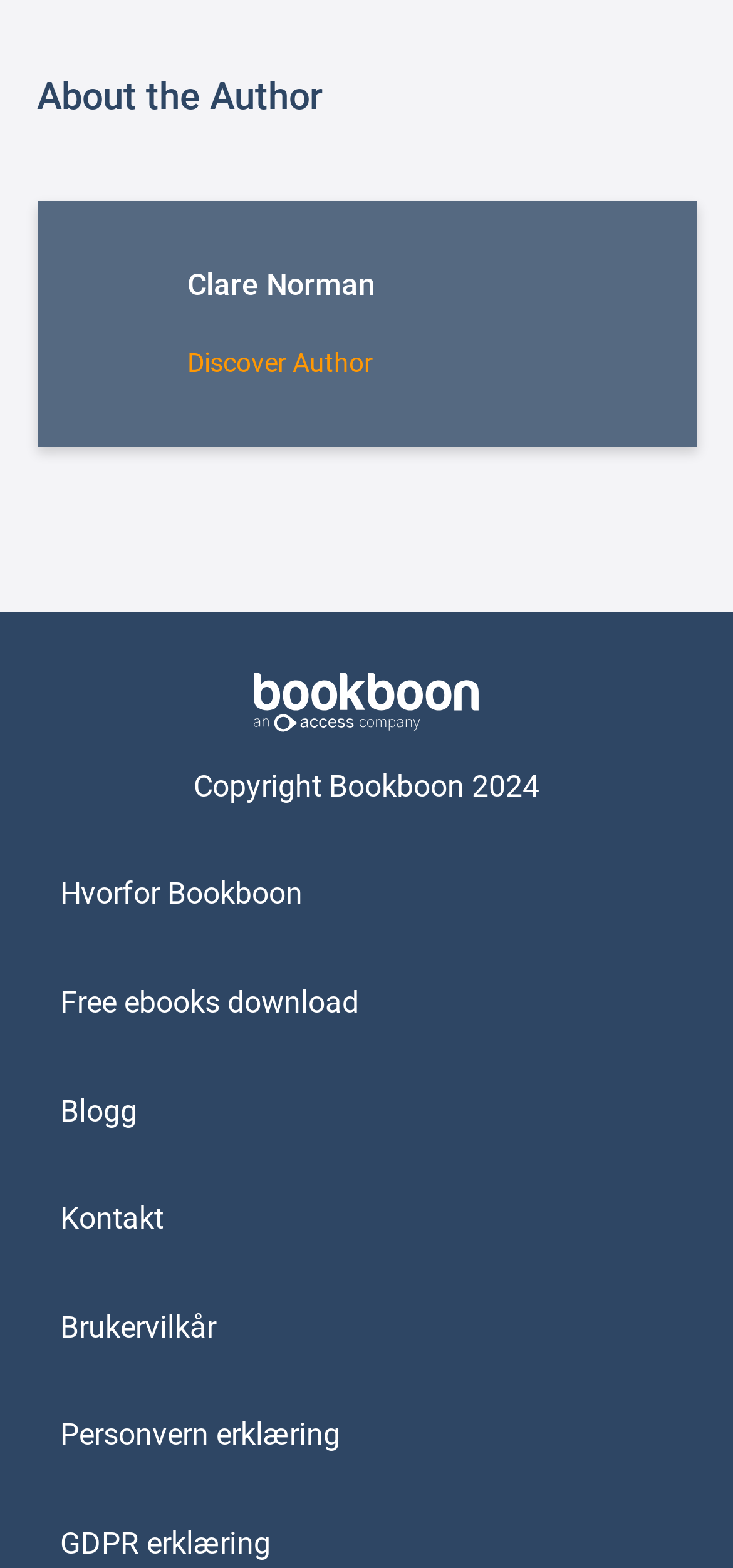How many links are there in the footer section?
Please provide a single word or phrase answer based on the image.

7